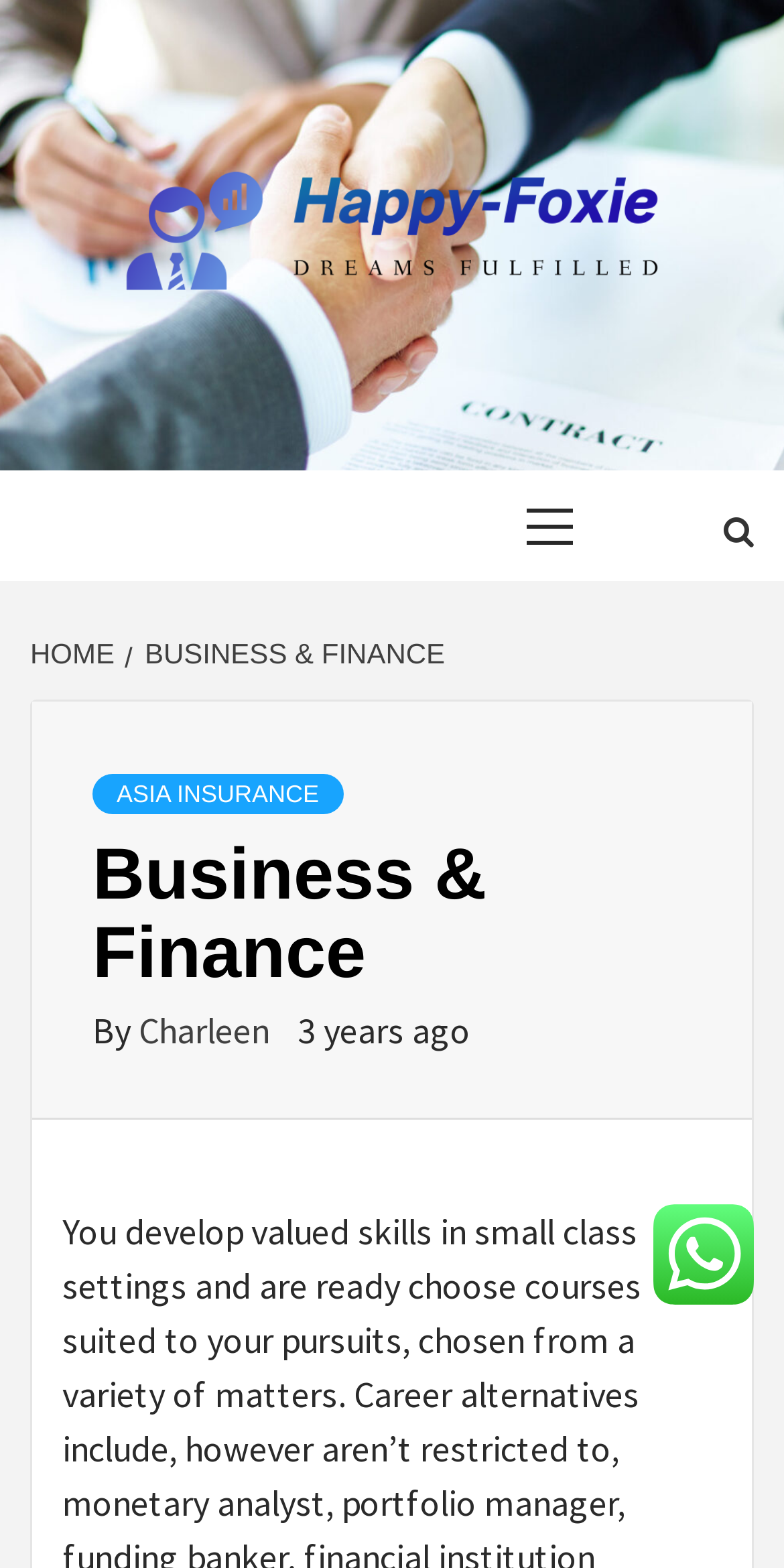Generate the text content of the main heading of the webpage.

Business & Finance